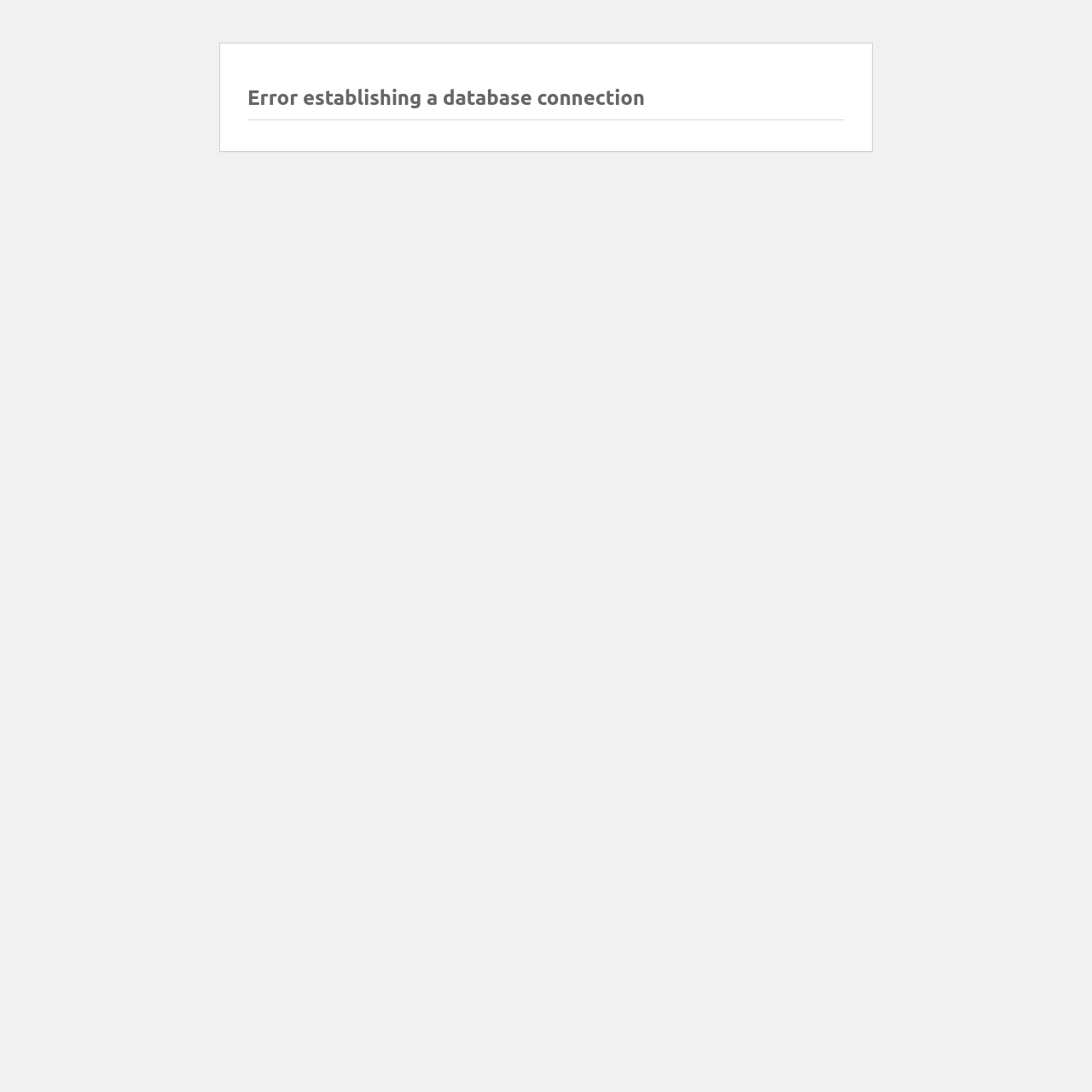Please extract the title of the webpage.

Error establishing a database connection